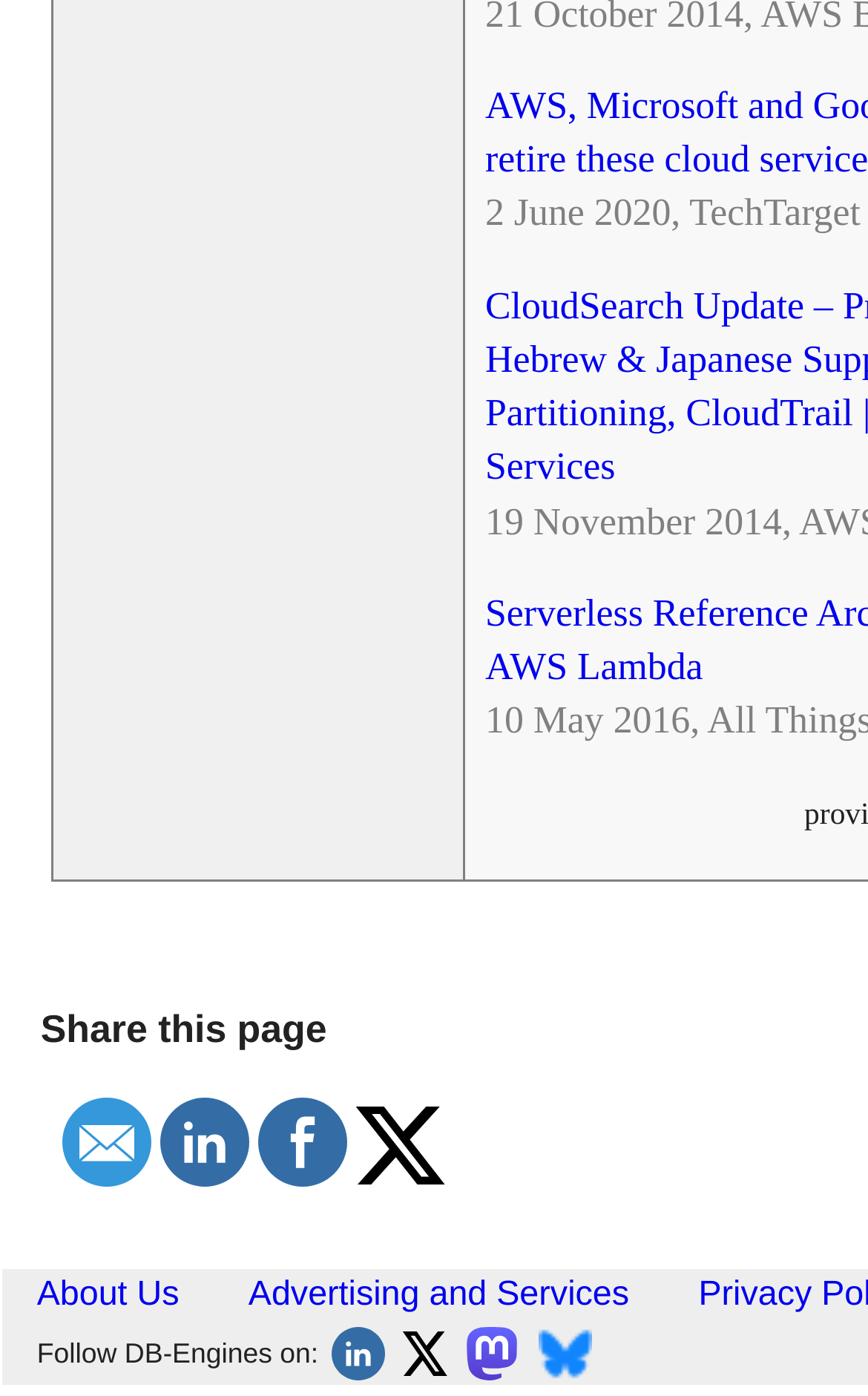Determine the bounding box for the described UI element: "parent_node: Follow DB-Engines on: title="Mastodon"".

[0.531, 0.955, 0.603, 0.982]